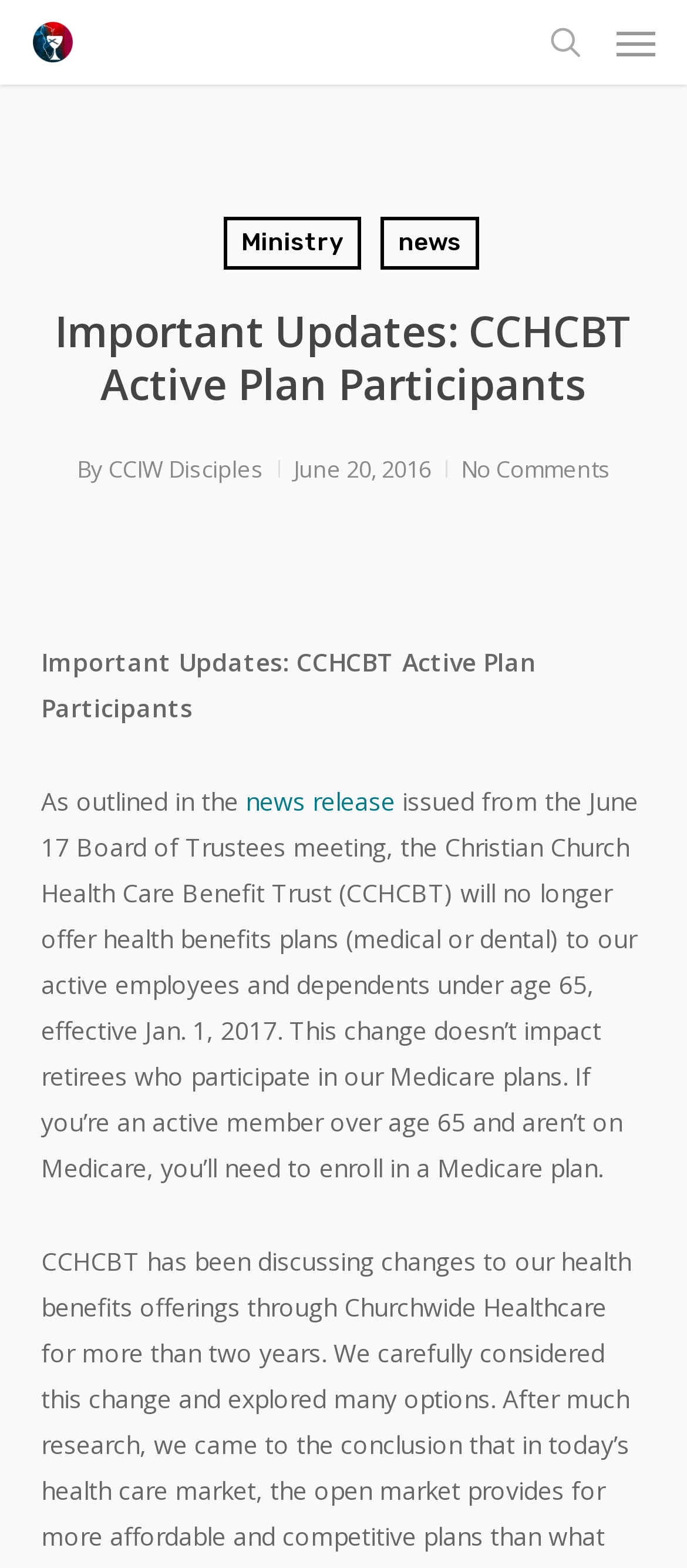Who is the author of the article?
Using the information from the image, answer the question thoroughly.

I found the answer by looking at the text 'By CCIW Disciples' which is part of the article metadata.